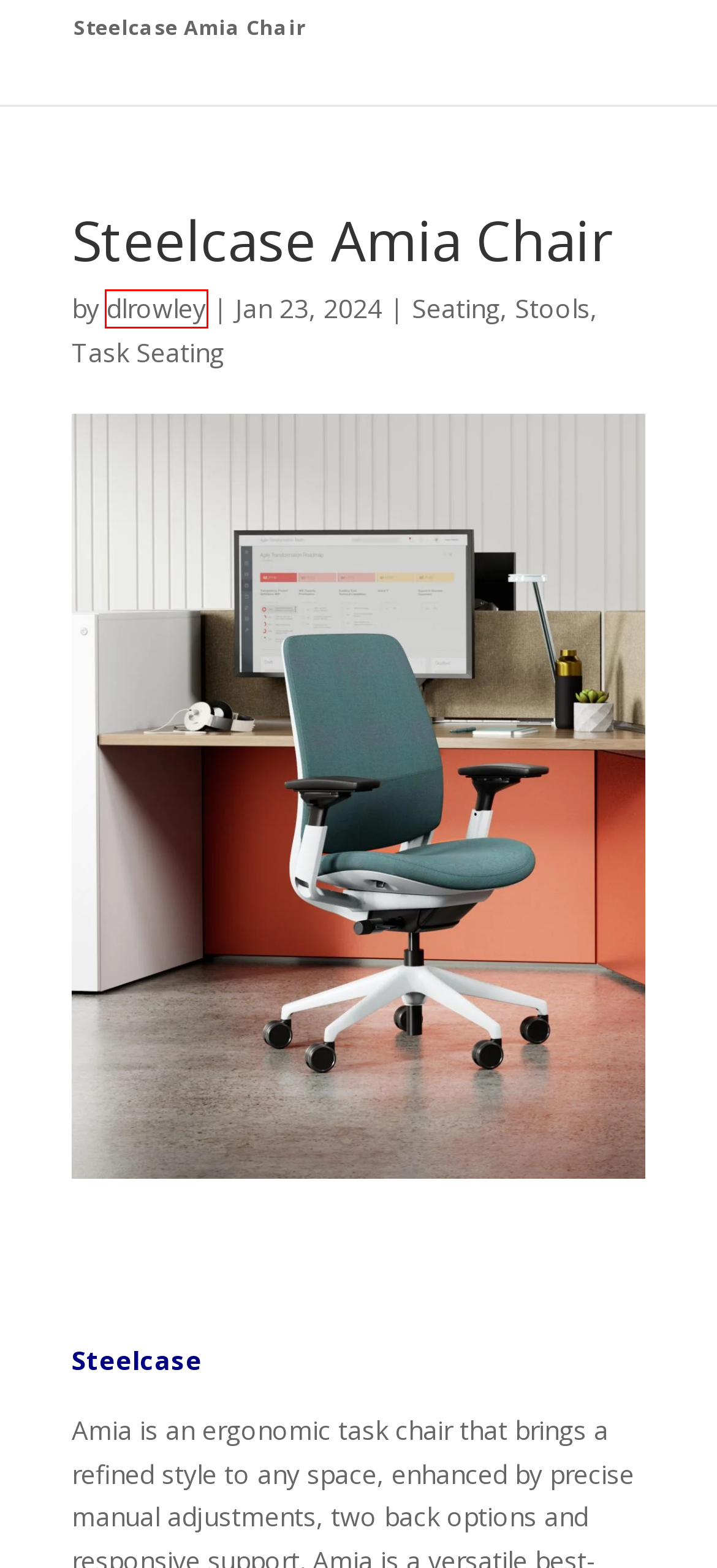You have a screenshot of a webpage where a red bounding box highlights a specific UI element. Identify the description that best matches the resulting webpage after the highlighted element is clicked. The choices are:
A. dlrowley, Author at Office Outfitters
B. Seating Archives * Office Outfitters
C. Task Seating Archives * Office Outfitters
D. Products * Office Outfitters
E. Task Seating * Office Outfitters
F. Jicama Ultra High Speed Hosting - jicama.io
G. Seating * Office Outfitters
H. Stools Archives * Office Outfitters

A